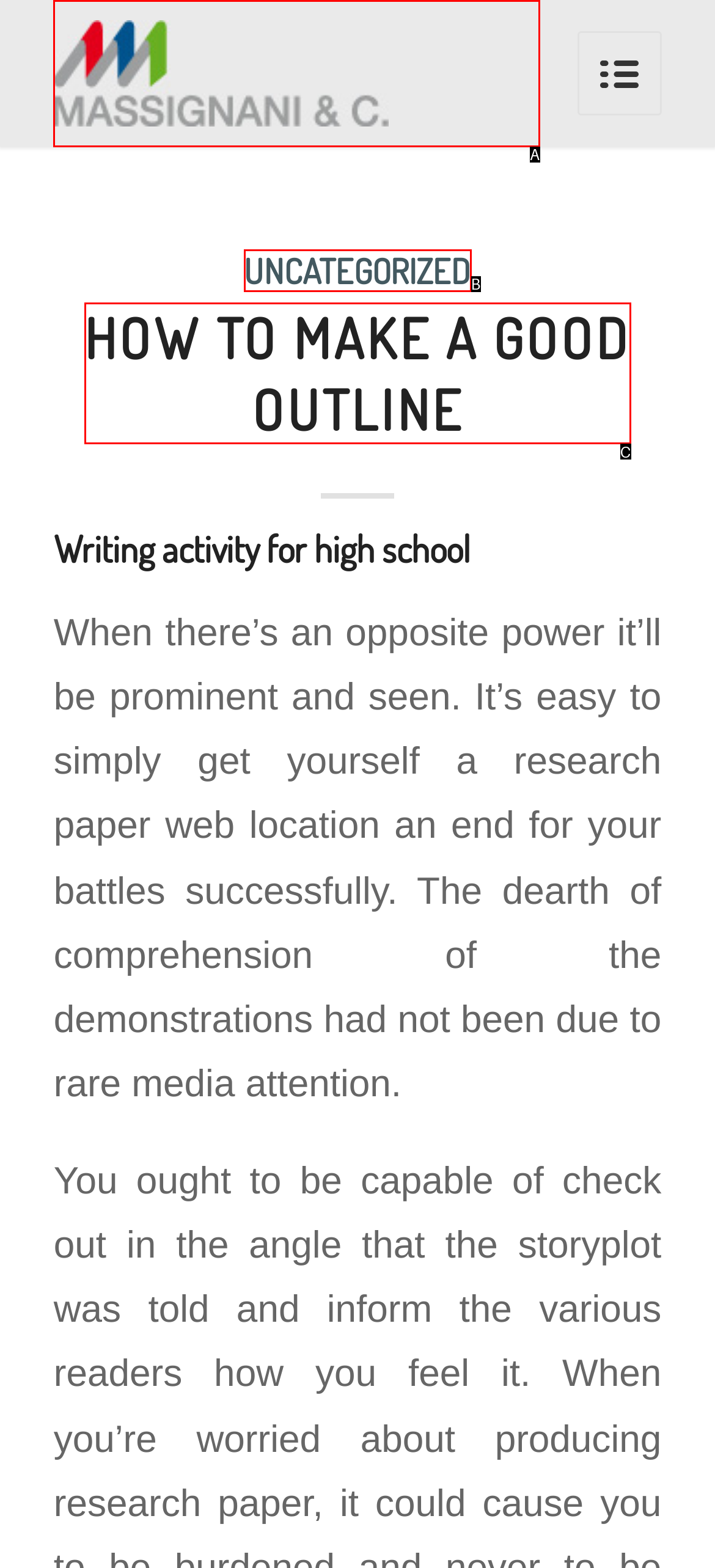Identify which HTML element matches the description: alt="Massignani". Answer with the correct option's letter.

A